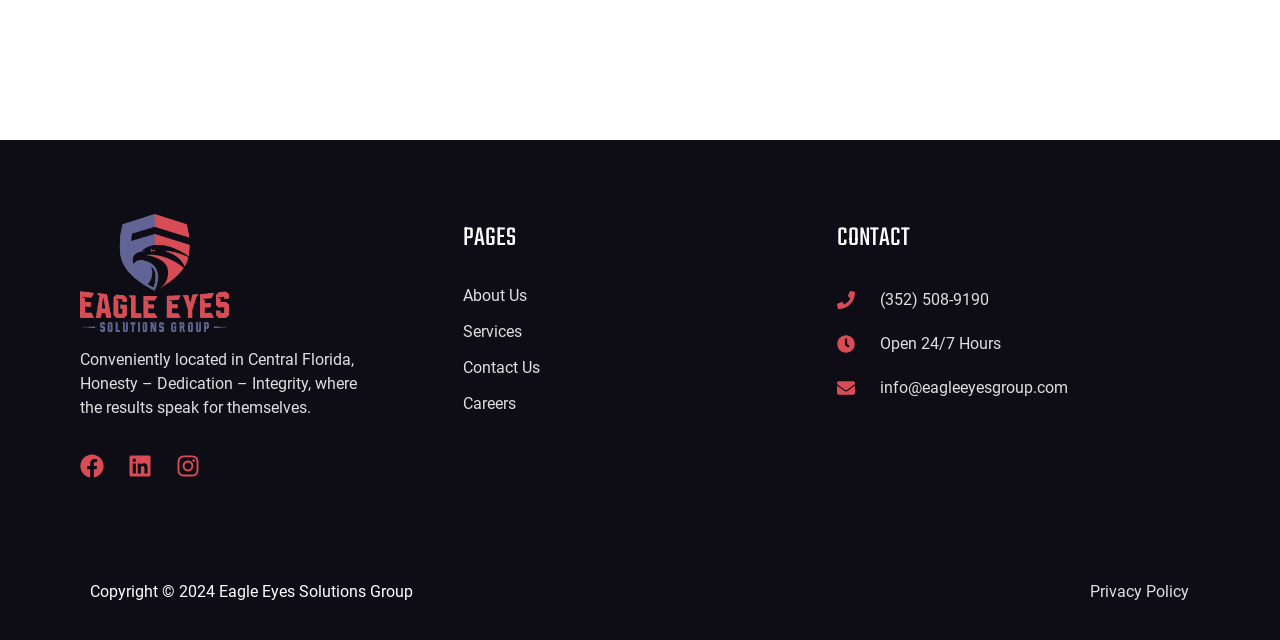What social media platforms does the company have?
Look at the screenshot and give a one-word or phrase answer.

Facebook, Linkedin